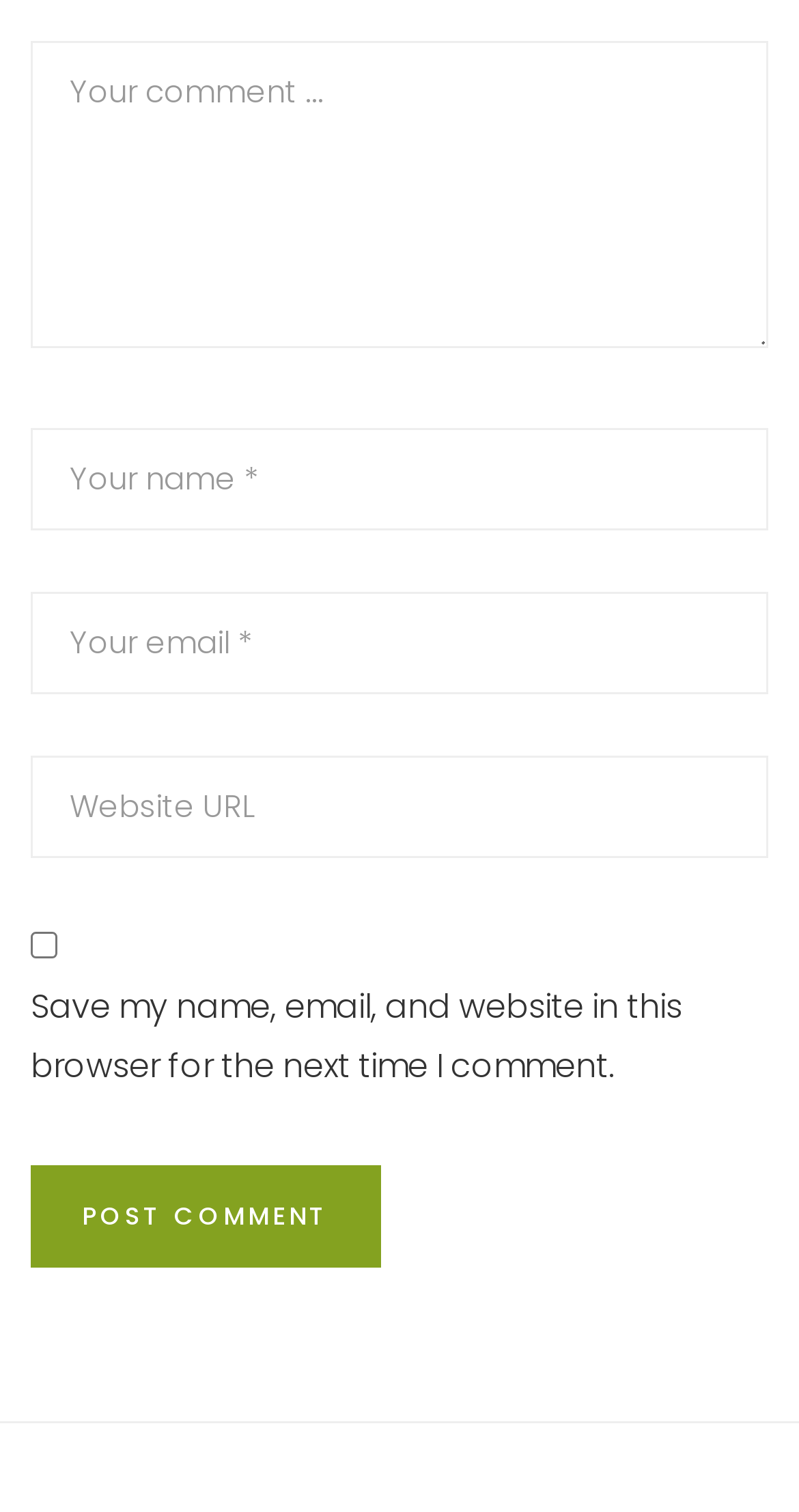Find the bounding box coordinates for the element described here: "name="author" placeholder="Your name *"".

[0.038, 0.284, 0.962, 0.351]